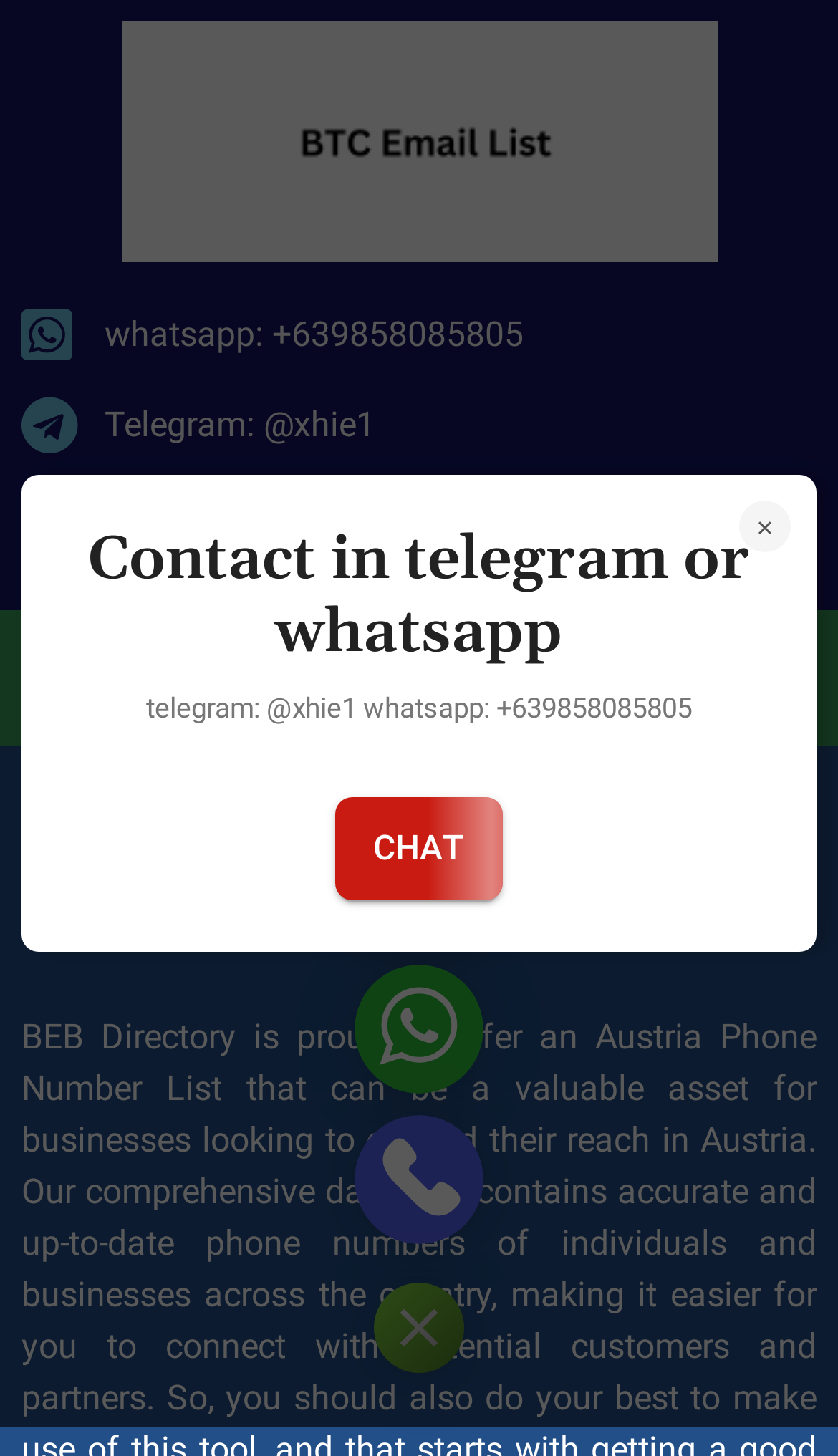Locate the UI element described by Telegram: @xhie1 and provide its bounding box coordinates. Use the format (top-left x, top-left y, bottom-right x, bottom-right y) with all values as floating point numbers between 0 and 1.

[0.026, 0.272, 0.974, 0.311]